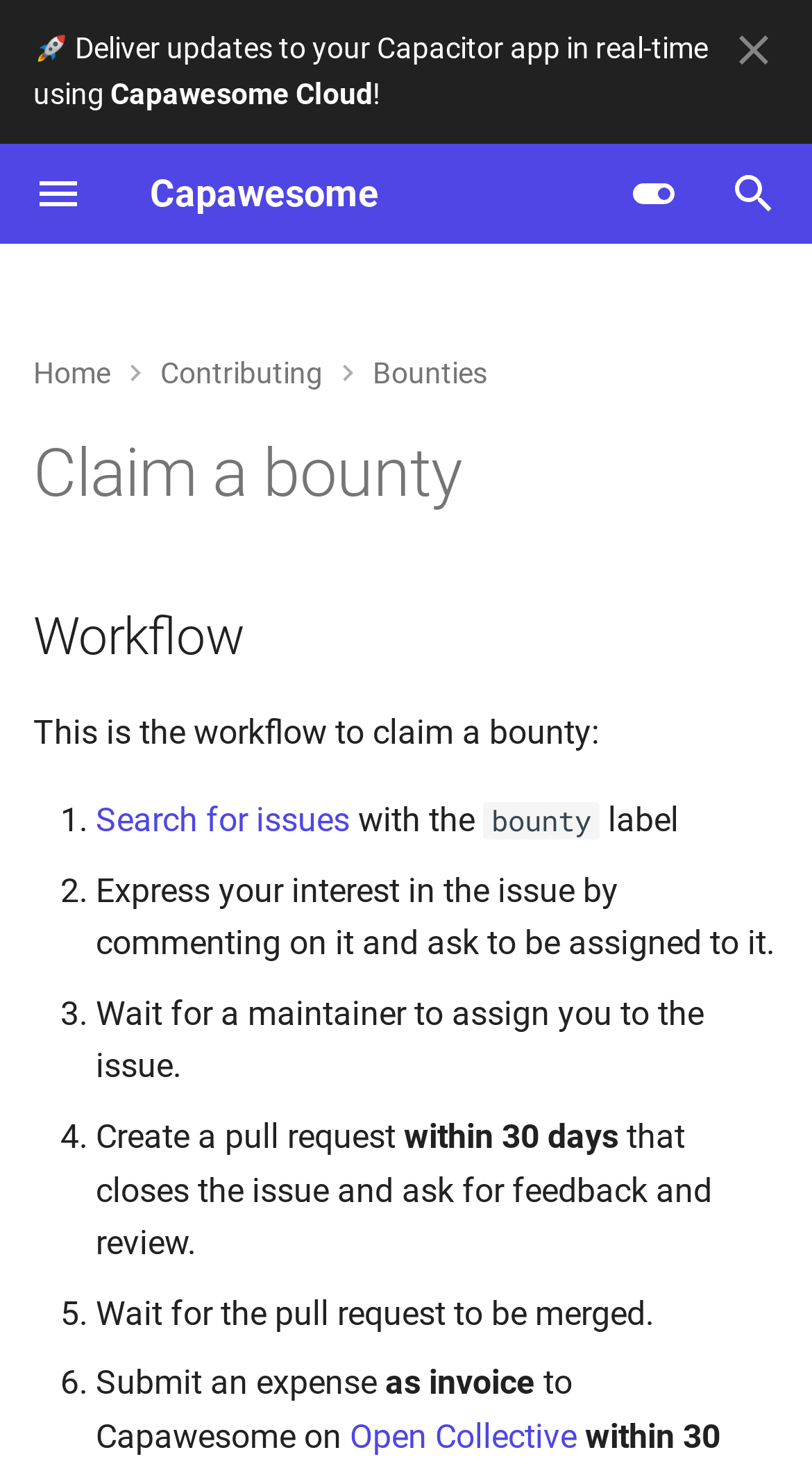Can you identify the bounding box coordinates of the clickable region needed to carry out this instruction: 'Claim a bounty'? The coordinates should be four float numbers within the range of 0 to 1, stated as [left, top, right, bottom].

[0.249, 0.116, 0.554, 0.145]